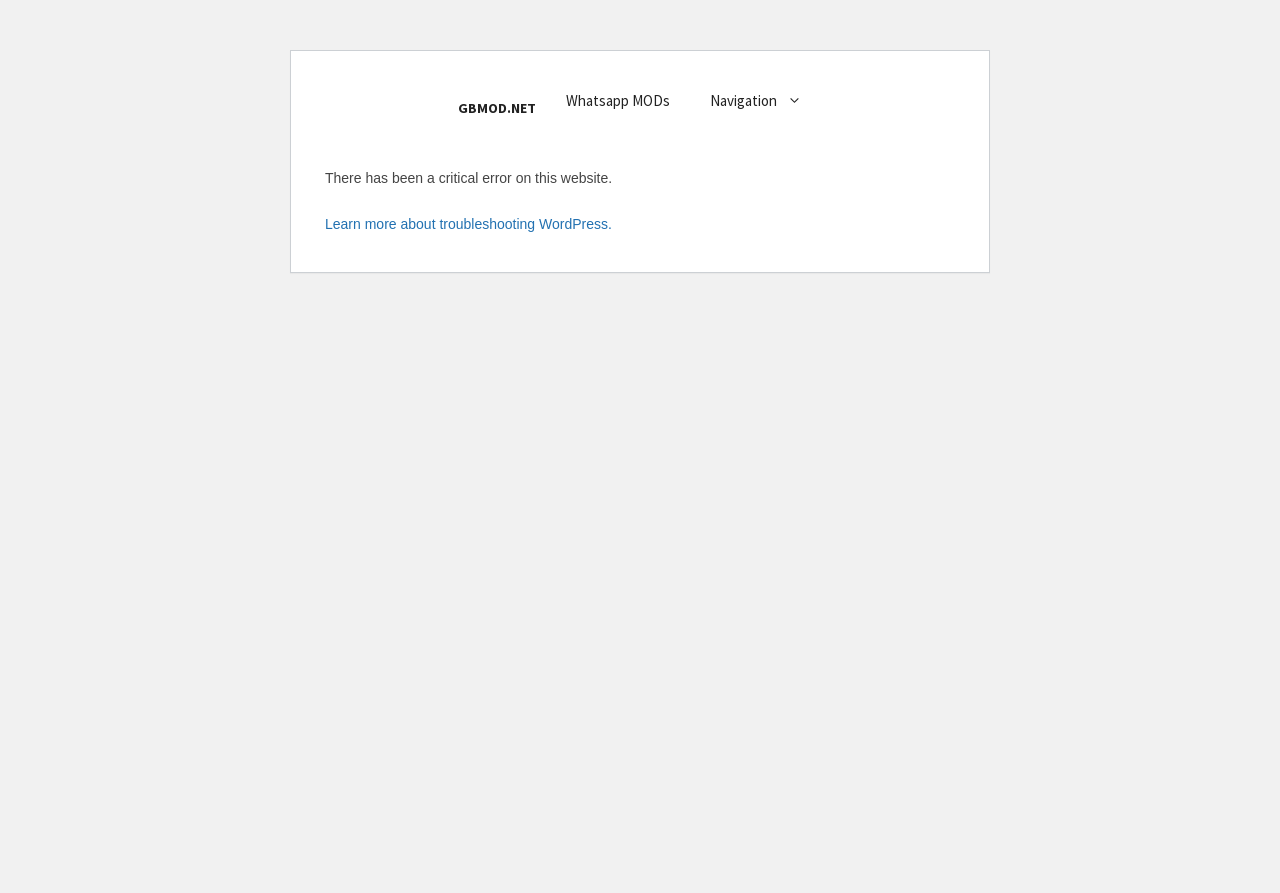Please provide a one-word or phrase answer to the question: 
What is the position of the 'Skip to content' link on the webpage?

Top-left